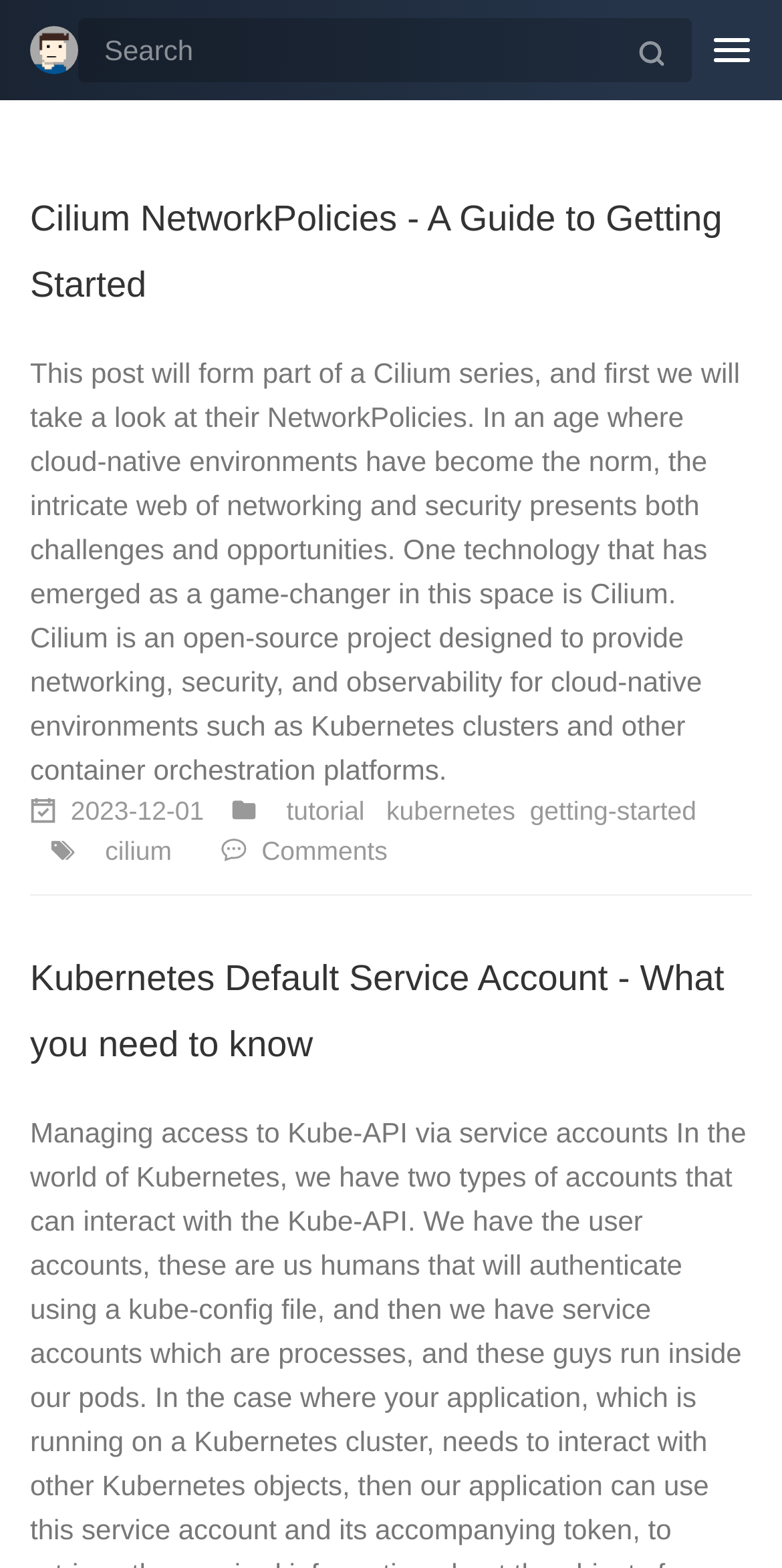What is the text on the top-left corner of the webpage?
Examine the webpage screenshot and provide an in-depth answer to the question.

The top-left corner of the webpage has a logo or a brand name, which is 'how2cloud'. This can be inferred from the root element's description.